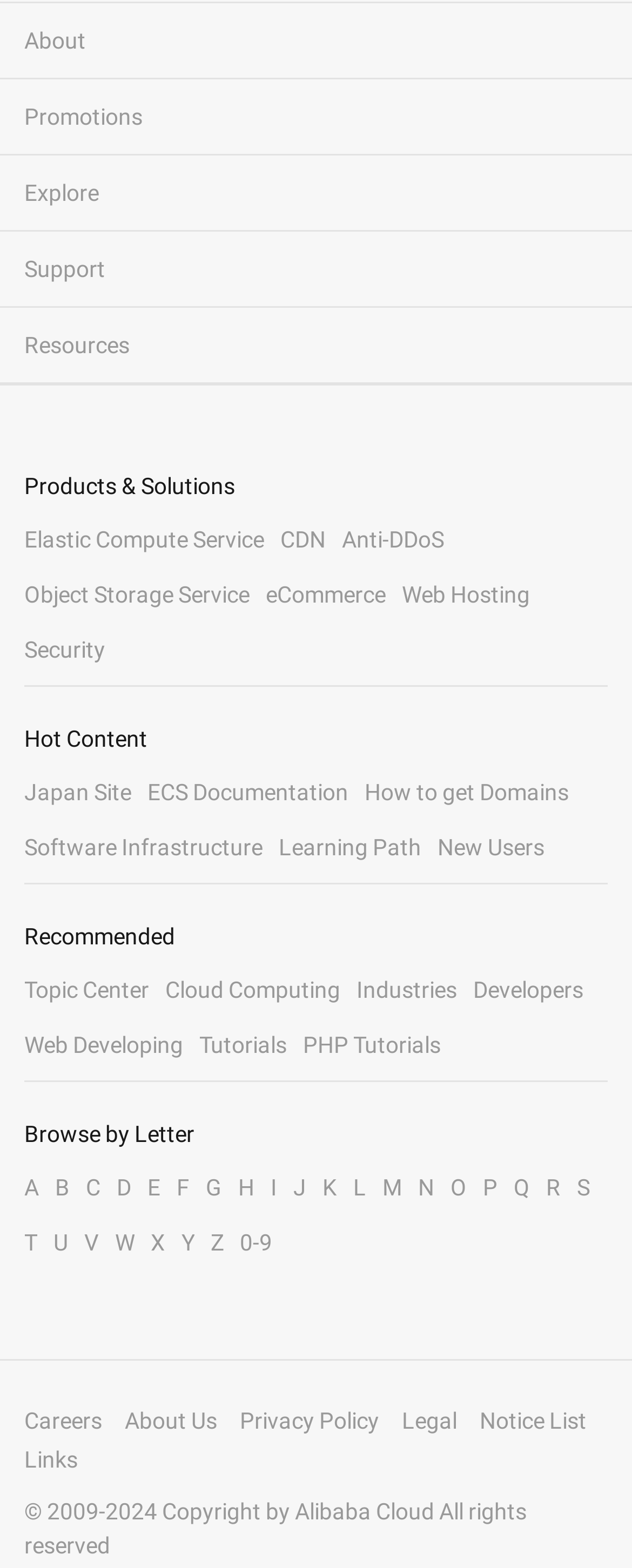Could you indicate the bounding box coordinates of the region to click in order to complete this instruction: "View careers".

[0.038, 0.898, 0.162, 0.914]